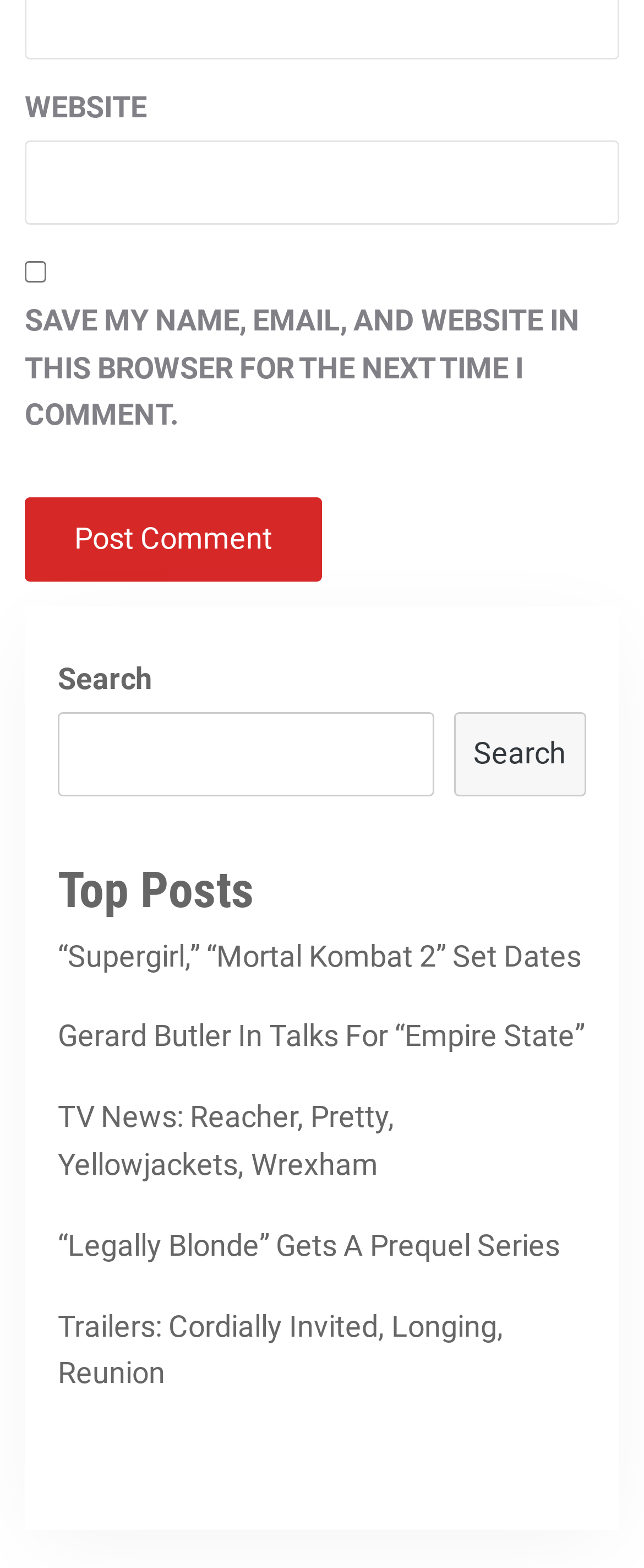Locate the bounding box coordinates of the segment that needs to be clicked to meet this instruction: "Read 'Supergirl' news".

[0.077, 0.595, 0.903, 0.625]